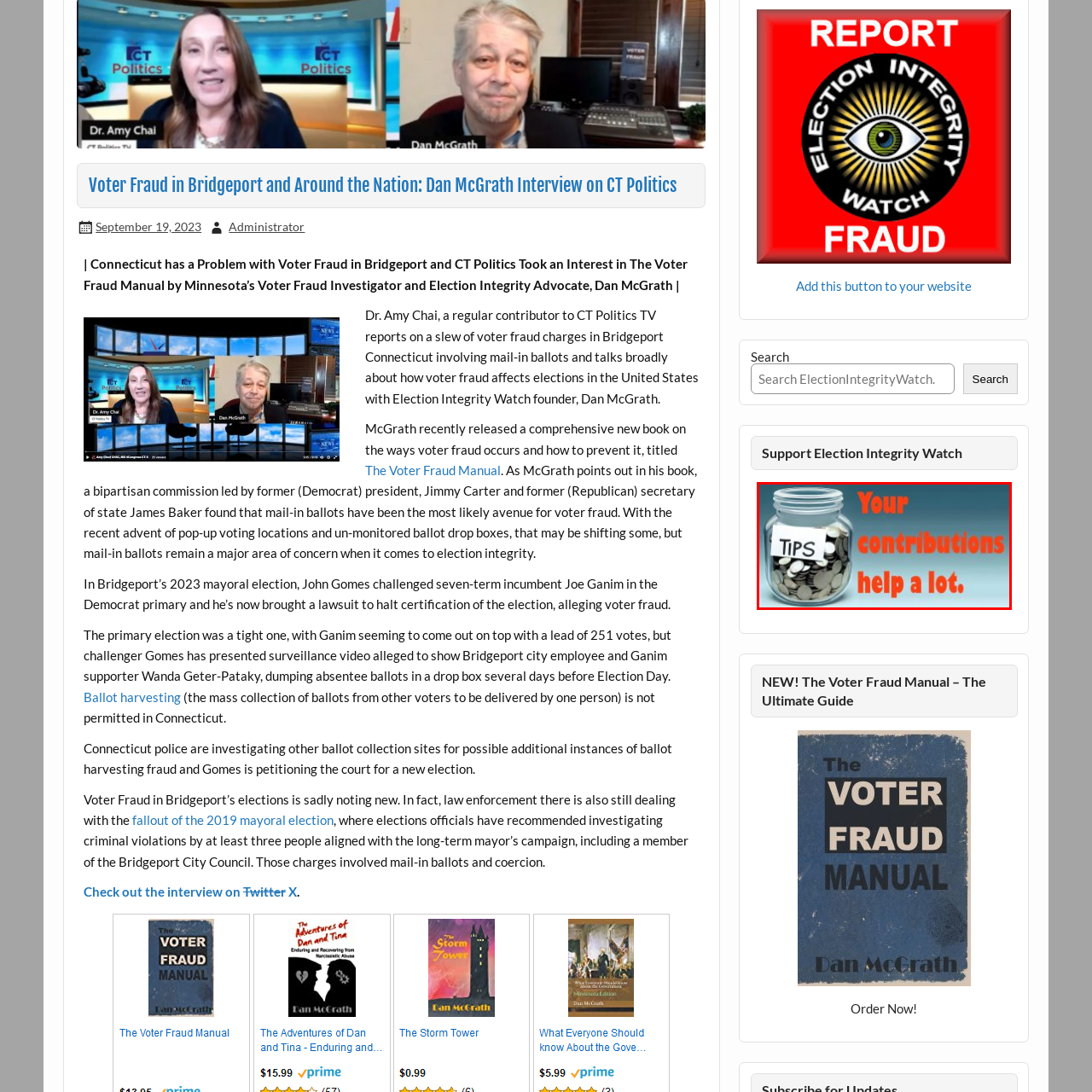What color are the bold letters?
Pay attention to the image within the red bounding box and answer using just one word or a concise phrase.

Orange